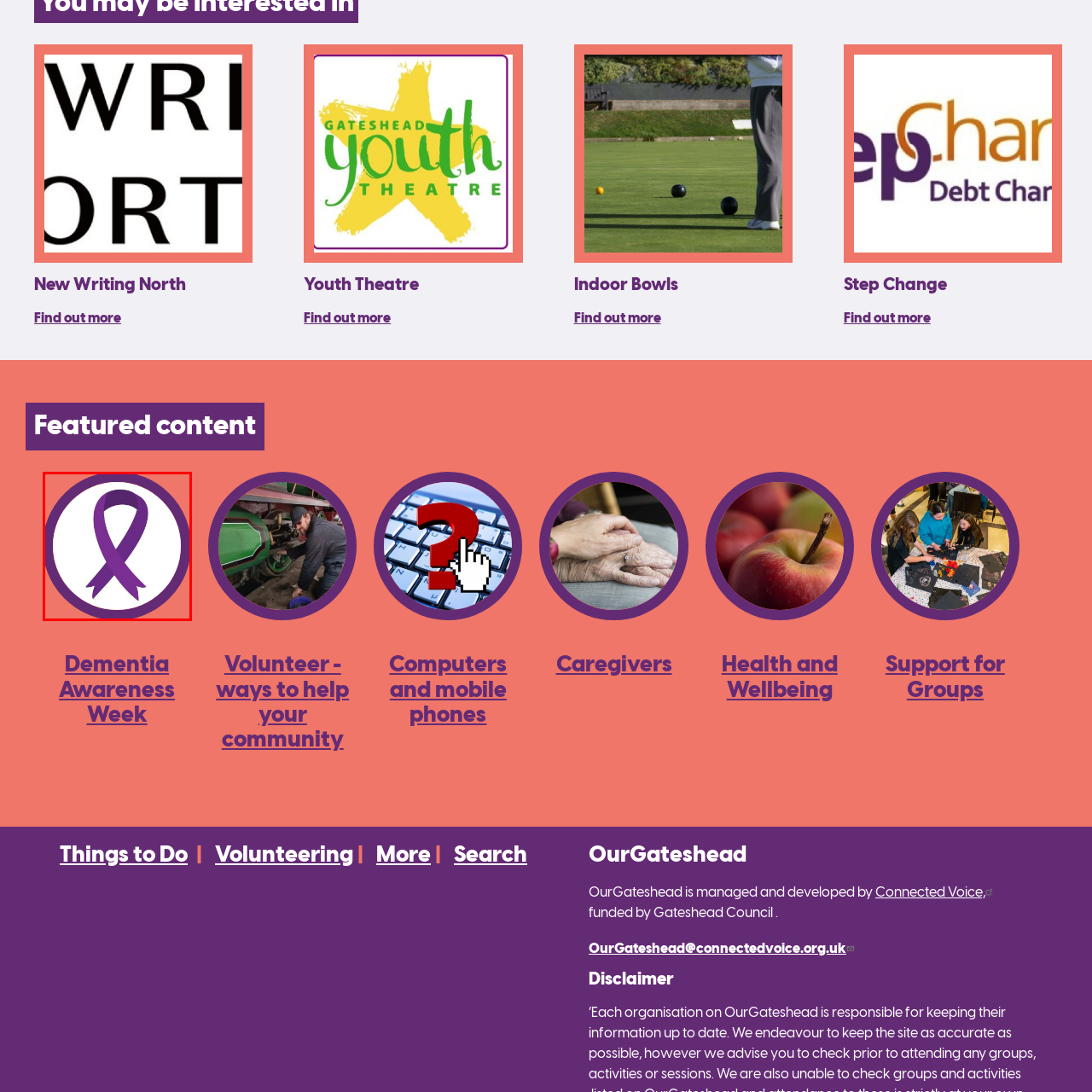Check the picture within the red bounding box and provide a brief answer using one word or phrase: What is the purpose of the visual?

Raising awareness